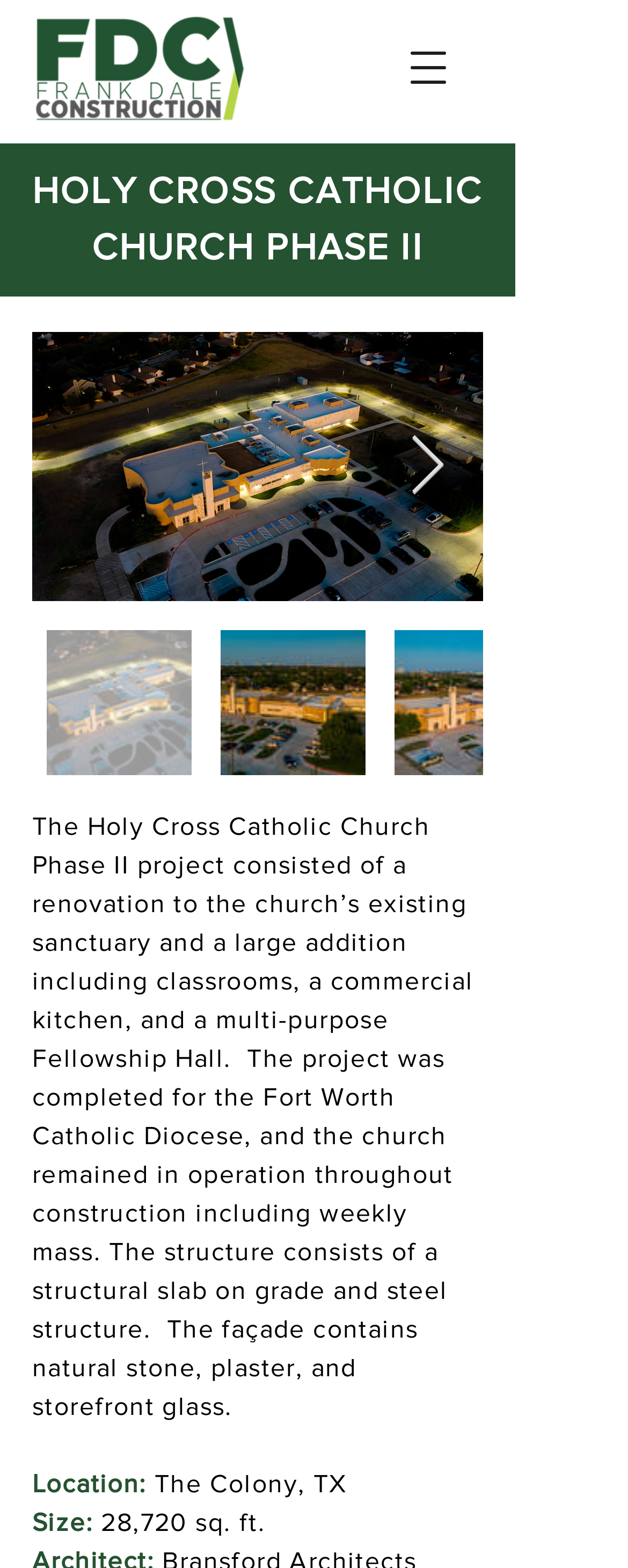Answer the question using only one word or a concise phrase: What is the purpose of the 'Next Item' button?

To navigate to the next project